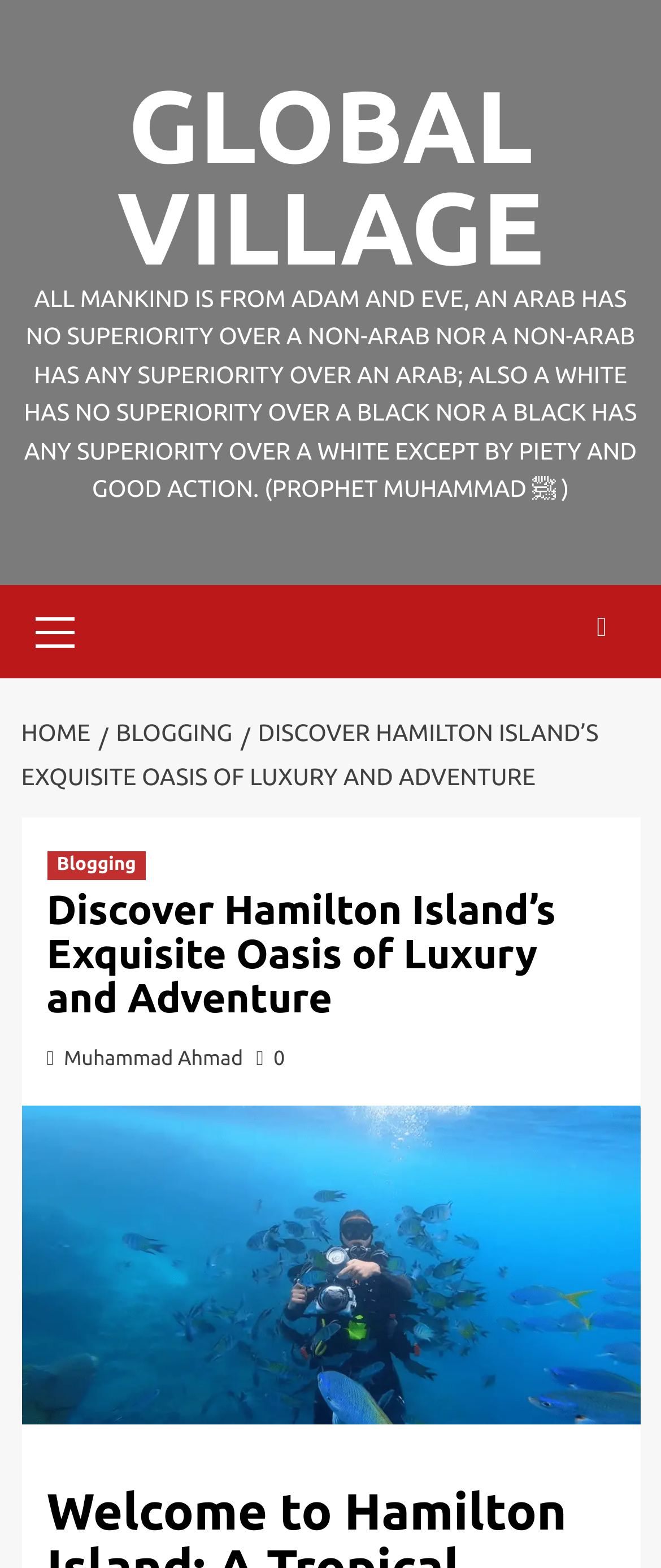Specify the bounding box coordinates of the element's region that should be clicked to achieve the following instruction: "Open Primary Menu". The bounding box coordinates consist of four float numbers between 0 and 1, in the format [left, top, right, bottom].

[0.032, 0.373, 0.25, 0.433]